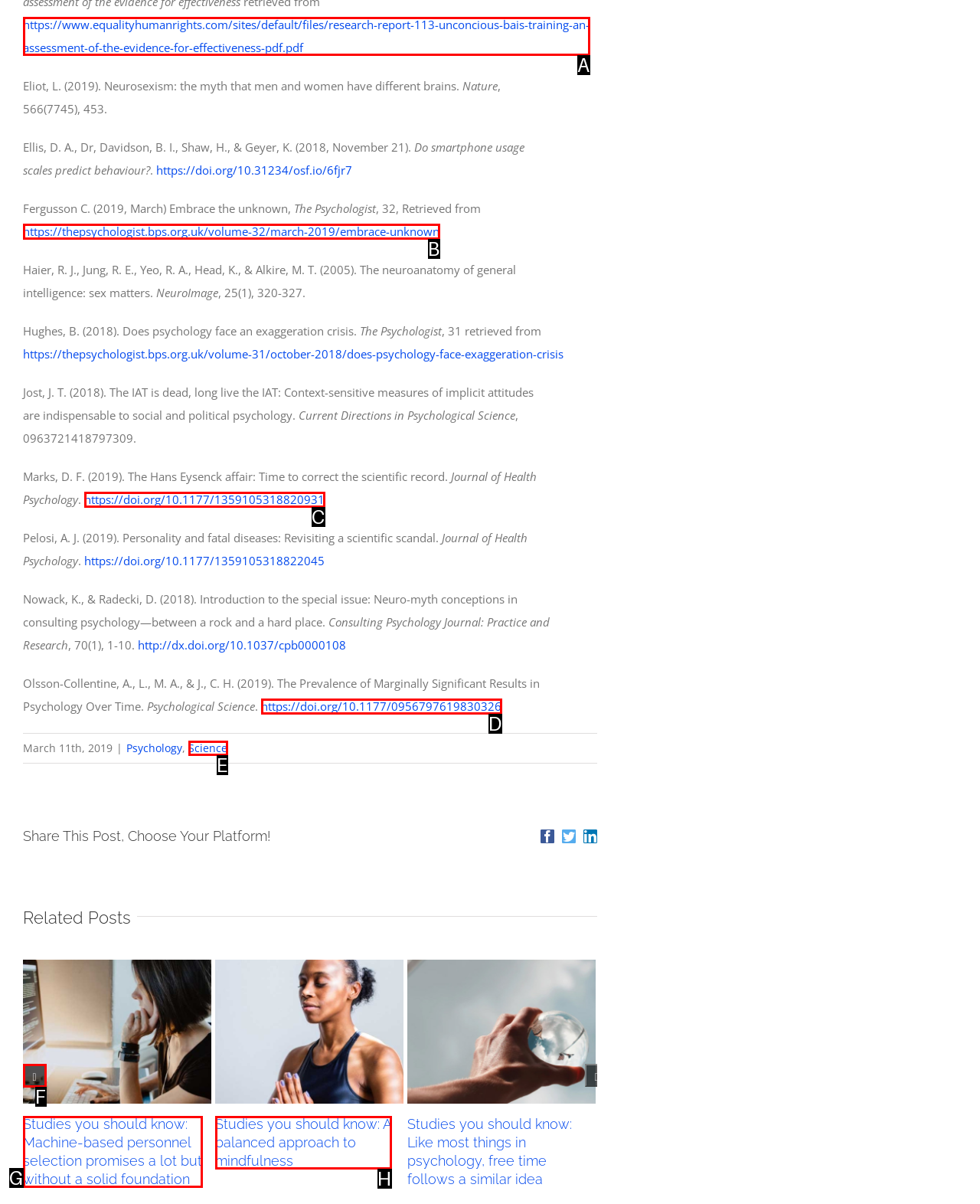Match the HTML element to the description: https://doi.org/10.1177/1359105318820931. Respond with the letter of the correct option directly.

C